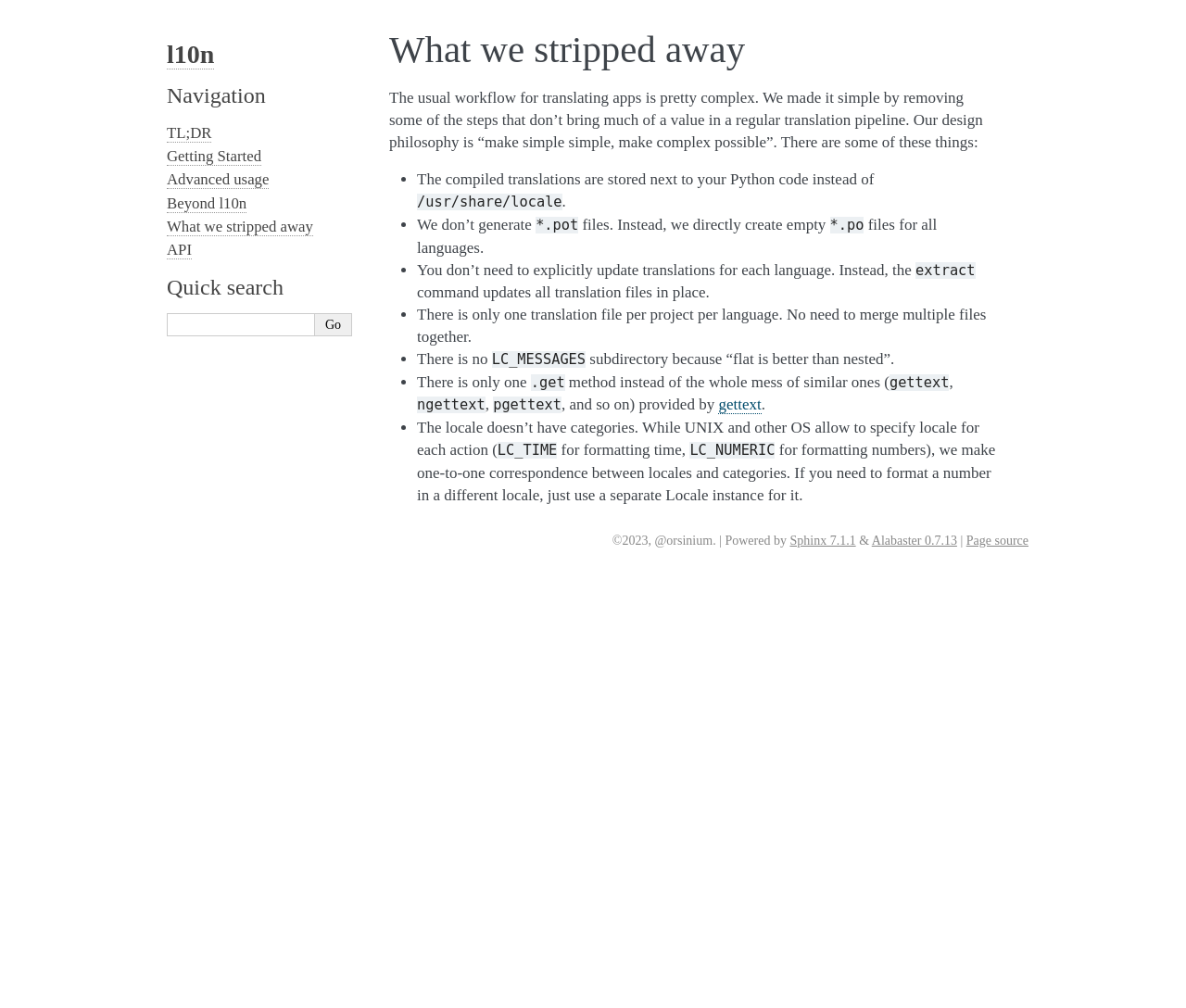Please determine the bounding box coordinates of the clickable area required to carry out the following instruction: "Go to the 'What we stripped away' page". The coordinates must be four float numbers between 0 and 1, represented as [left, top, right, bottom].

[0.141, 0.216, 0.264, 0.234]